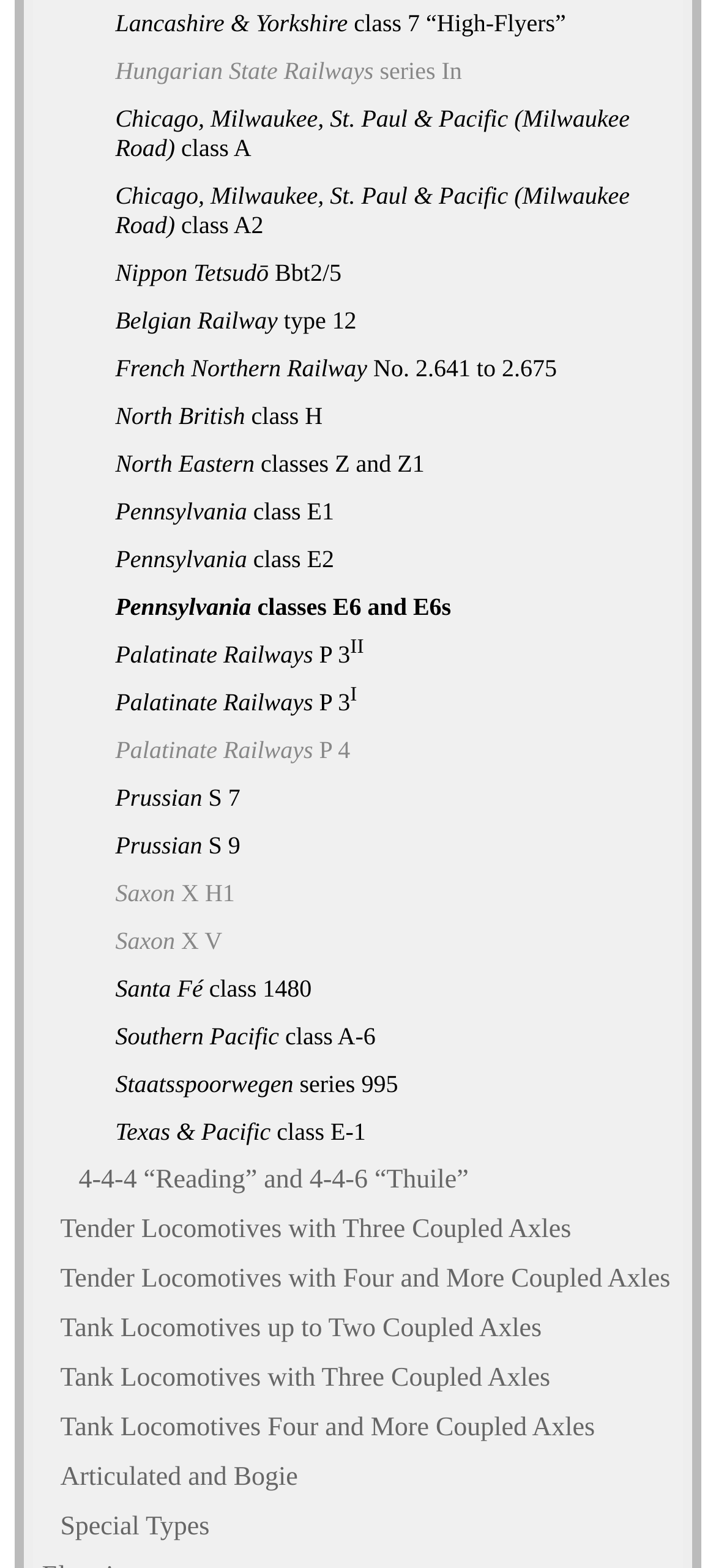Are all locomotive classes from the same country?
Using the picture, provide a one-word or short phrase answer.

No